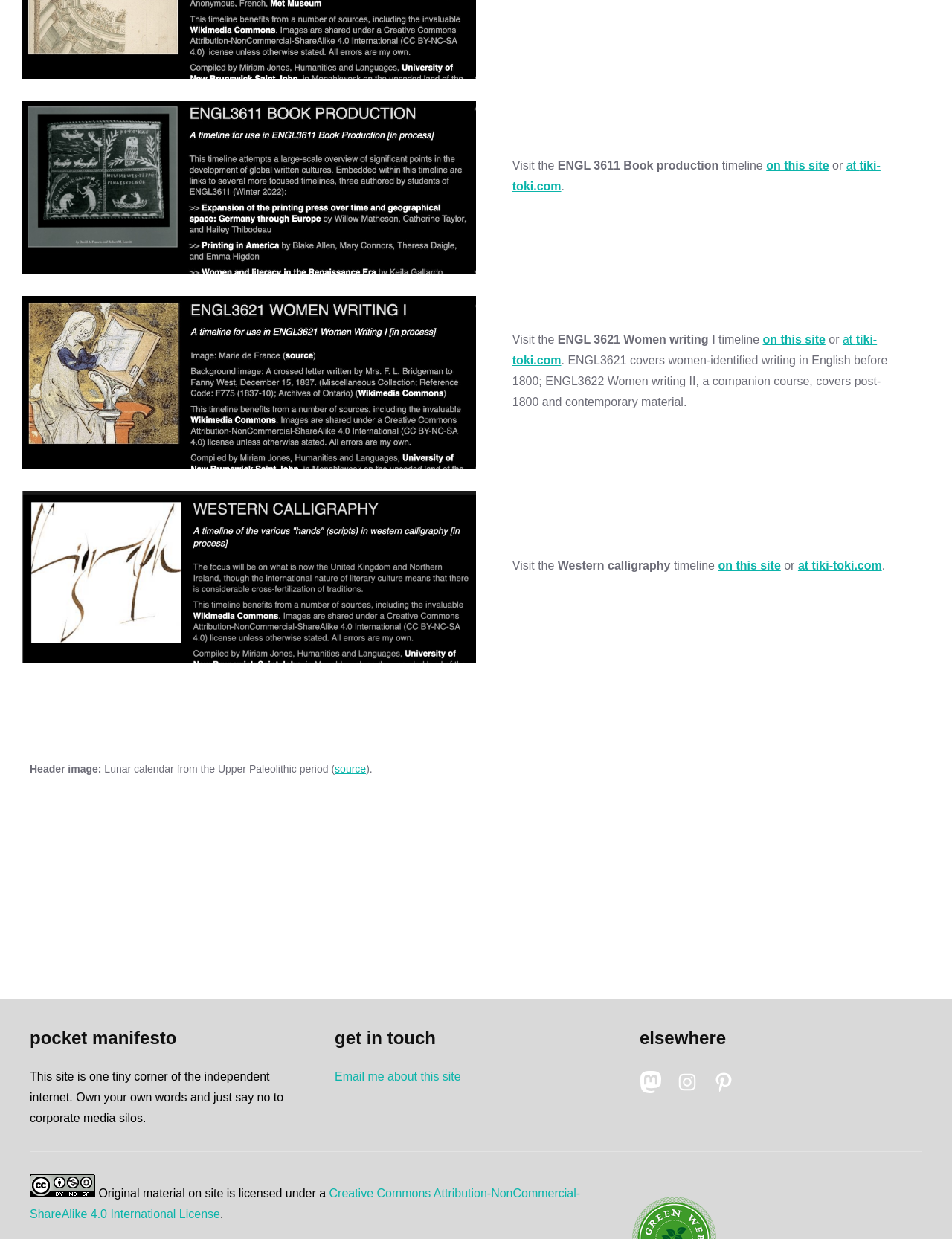Please determine the bounding box coordinates of the section I need to click to accomplish this instruction: "Click on the 'Home' link".

None